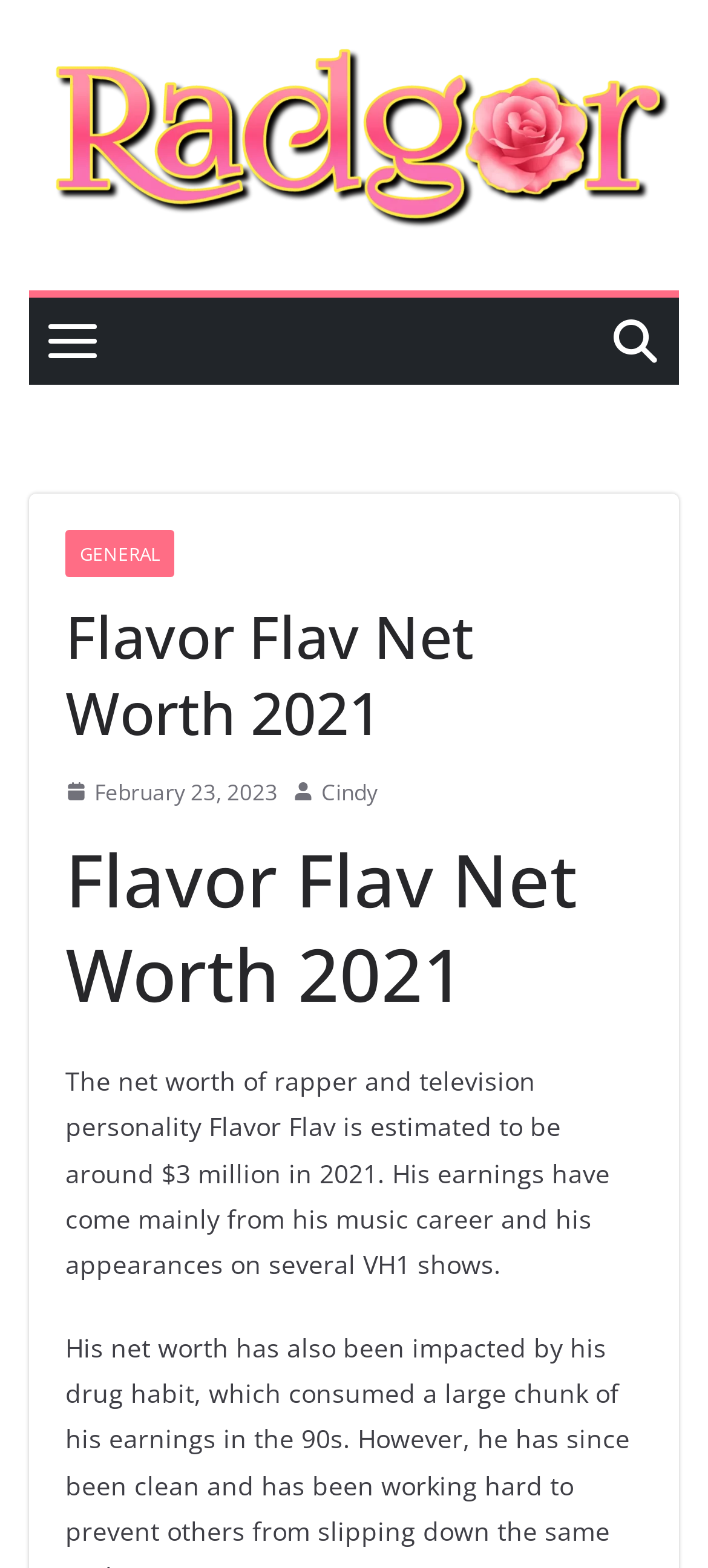Respond to the question with just a single word or phrase: 
What is Flavor Flav's net worth?

$3 million